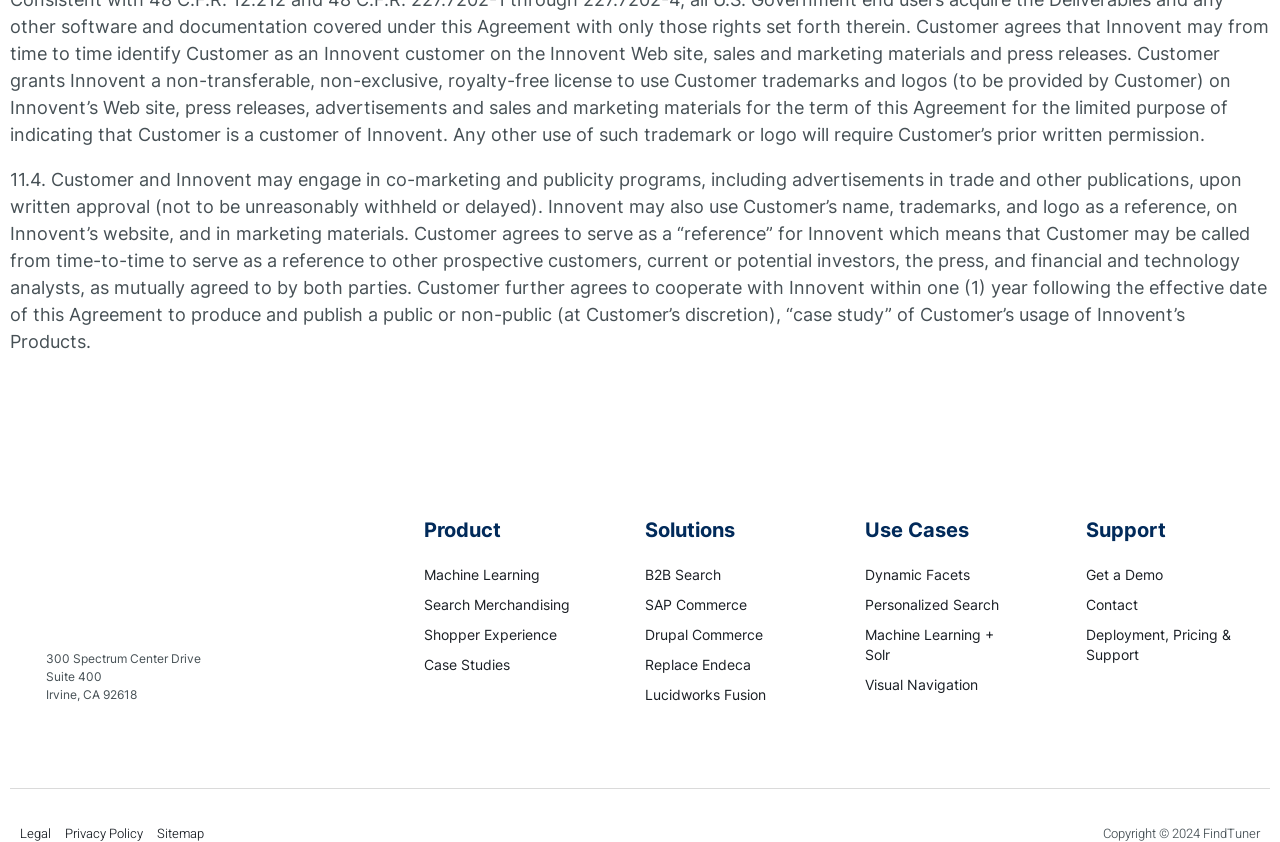Locate the bounding box coordinates of the segment that needs to be clicked to meet this instruction: "Click on FindTuner".

[0.036, 0.612, 0.15, 0.724]